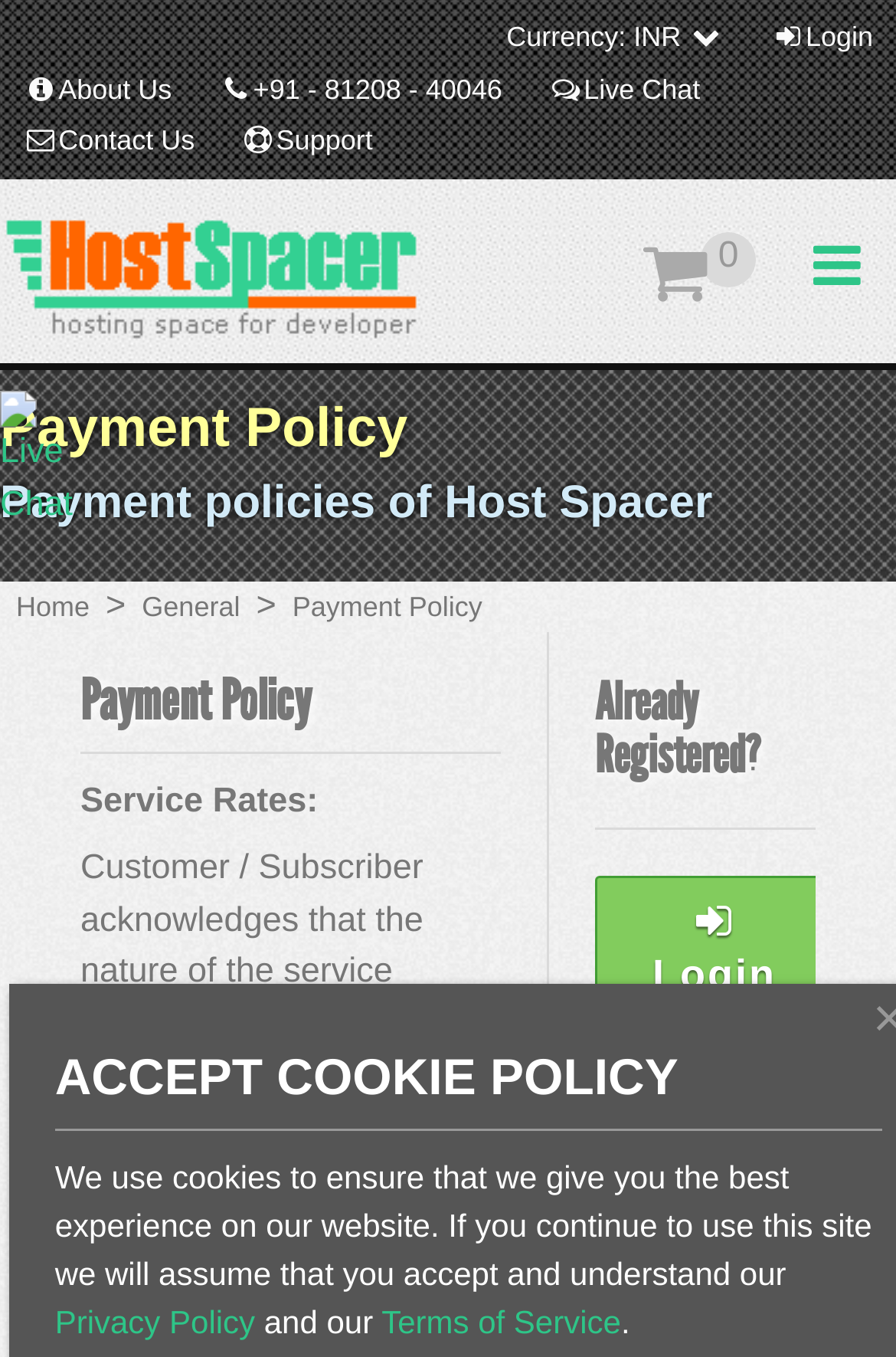Identify the bounding box coordinates for the UI element described as: "+91 - 81208 - 40046".

[0.217, 0.045, 0.586, 0.086]